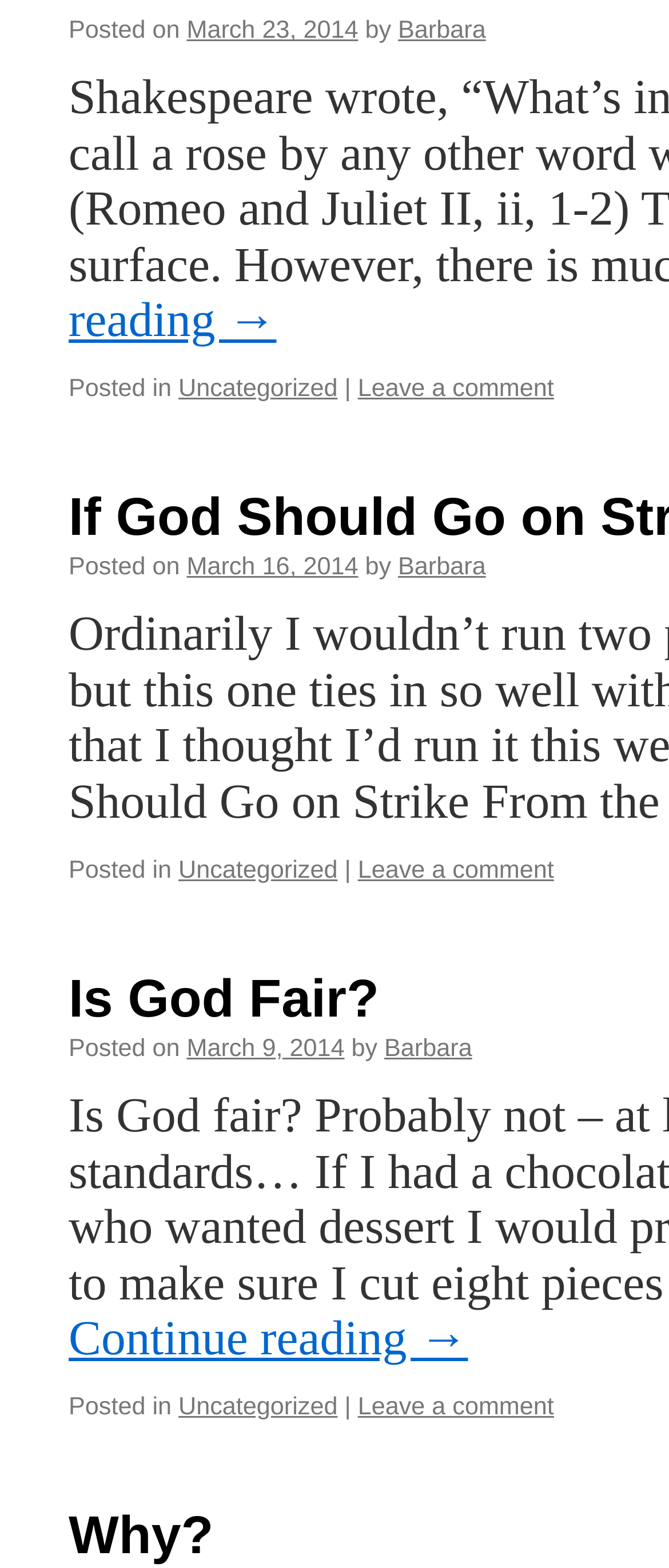Find the bounding box coordinates of the element to click in order to complete the given instruction: "View post 'Is God Fair?'."

[0.103, 0.617, 0.567, 0.656]